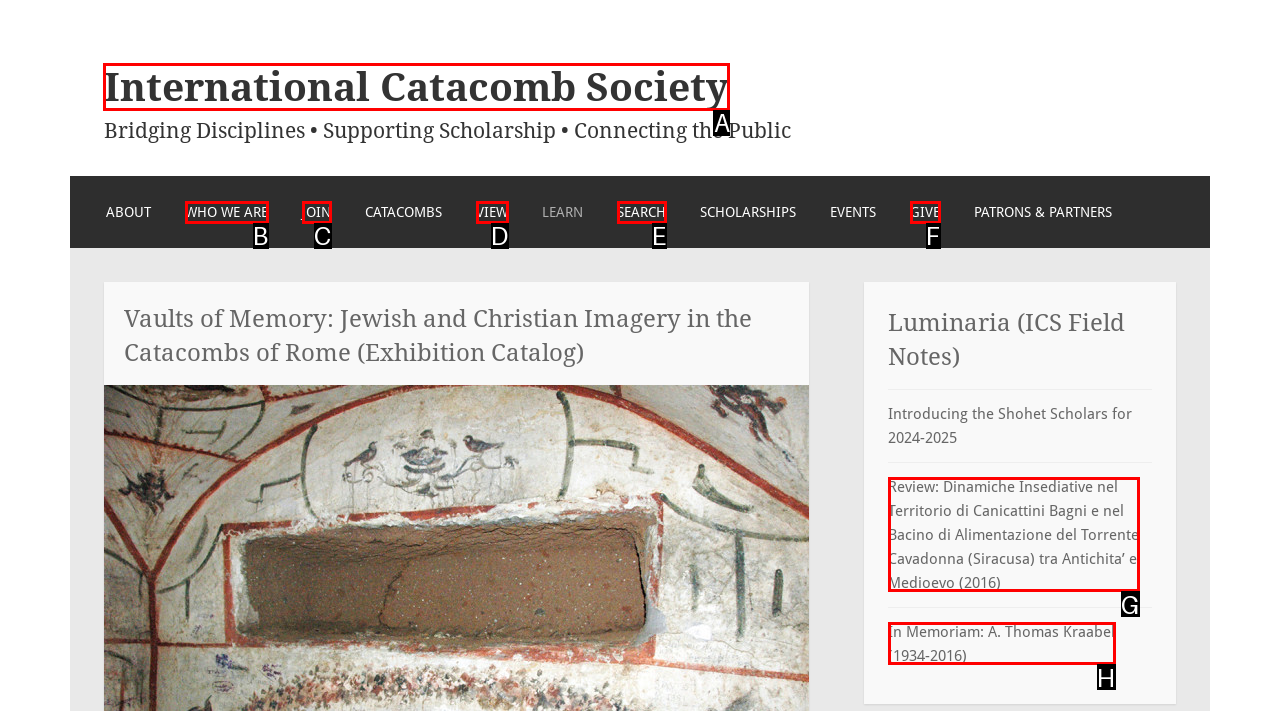Tell me the letter of the UI element I should click to accomplish the task: go to International Catacomb Society based on the choices provided in the screenshot.

A